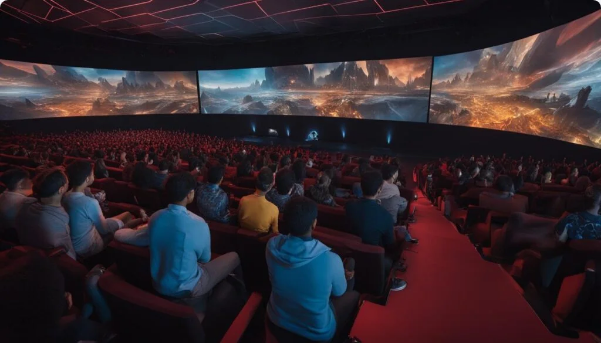How many screens are featured in the setup?
Could you answer the question in a detailed manner, providing as much information as possible?

The caption describes the 'expansive screen setup' as featuring 'multiple screens', which implies that there is more than one screen.